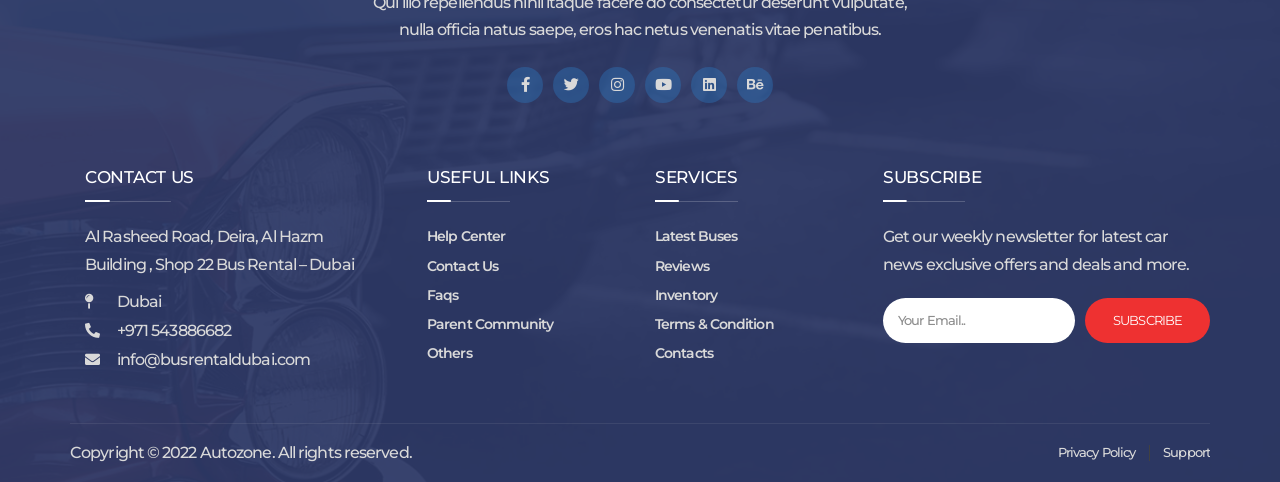Please answer the following question using a single word or phrase: 
What is the purpose of the 'SUBSCRIBE' section?

To get weekly newsletter